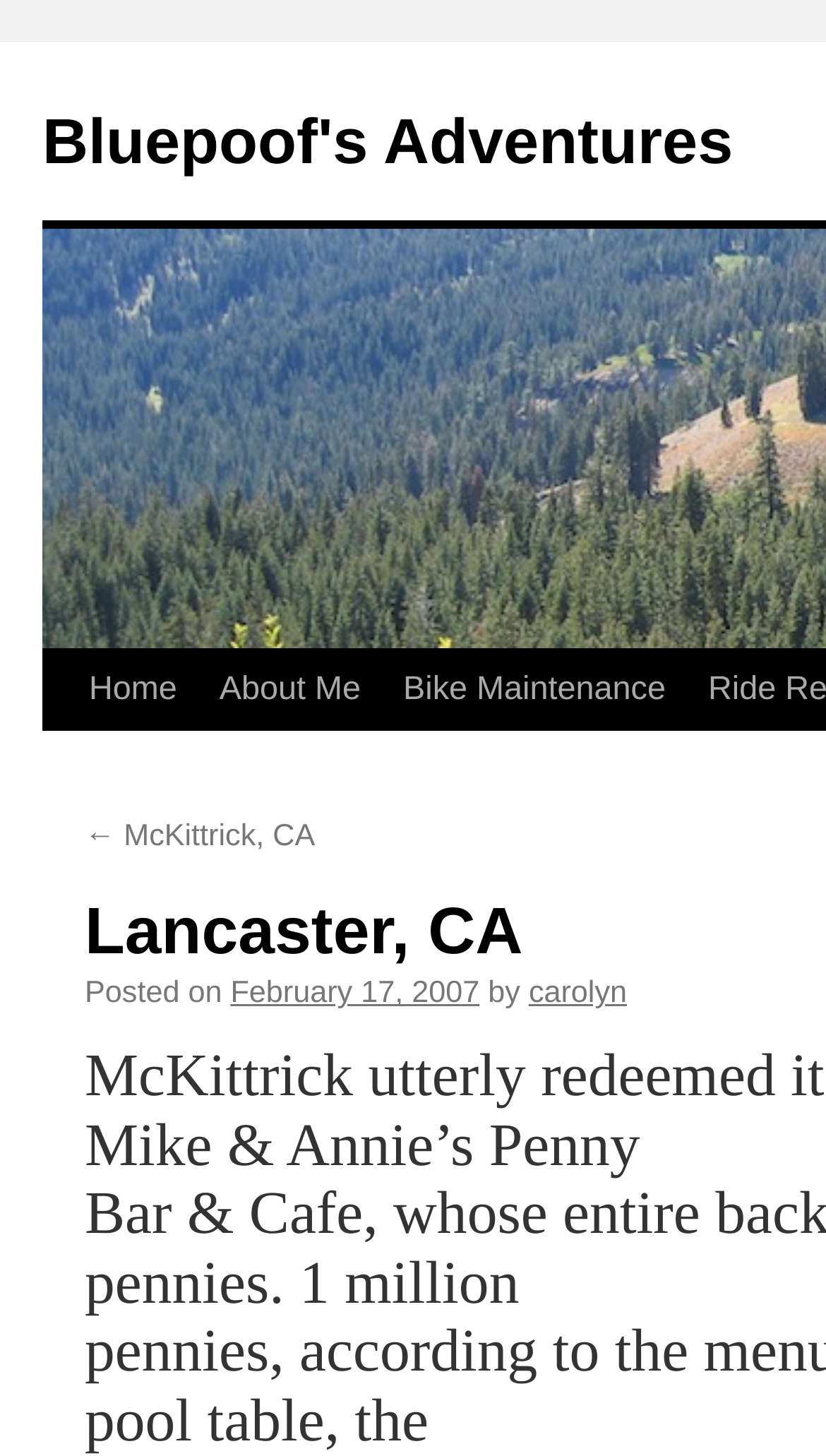Analyze the image and give a detailed response to the question:
What is the name of the author of this article?

I found the author's name by looking at the text 'by' followed by a link with the text 'carolyn', which indicates that carolyn is the author of the article.